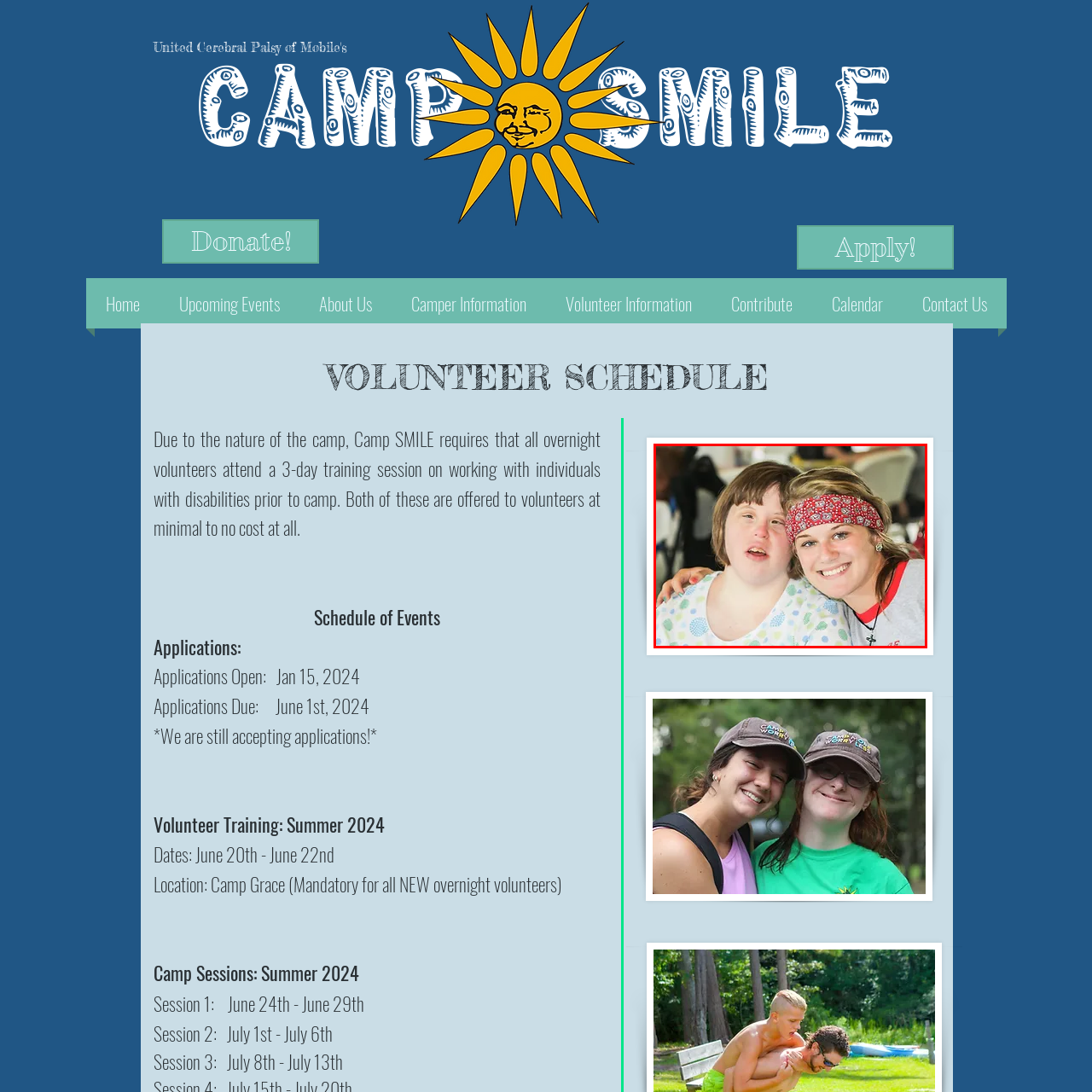Pay attention to the content inside the red bounding box and deliver a detailed answer to the following question based on the image's details: What type of atmosphere is suggested by the backdrop?

The caption describes the backdrop as suggesting 'a vibrant and lively atmosphere', which is typical of group activities and events where connections and memories are made.